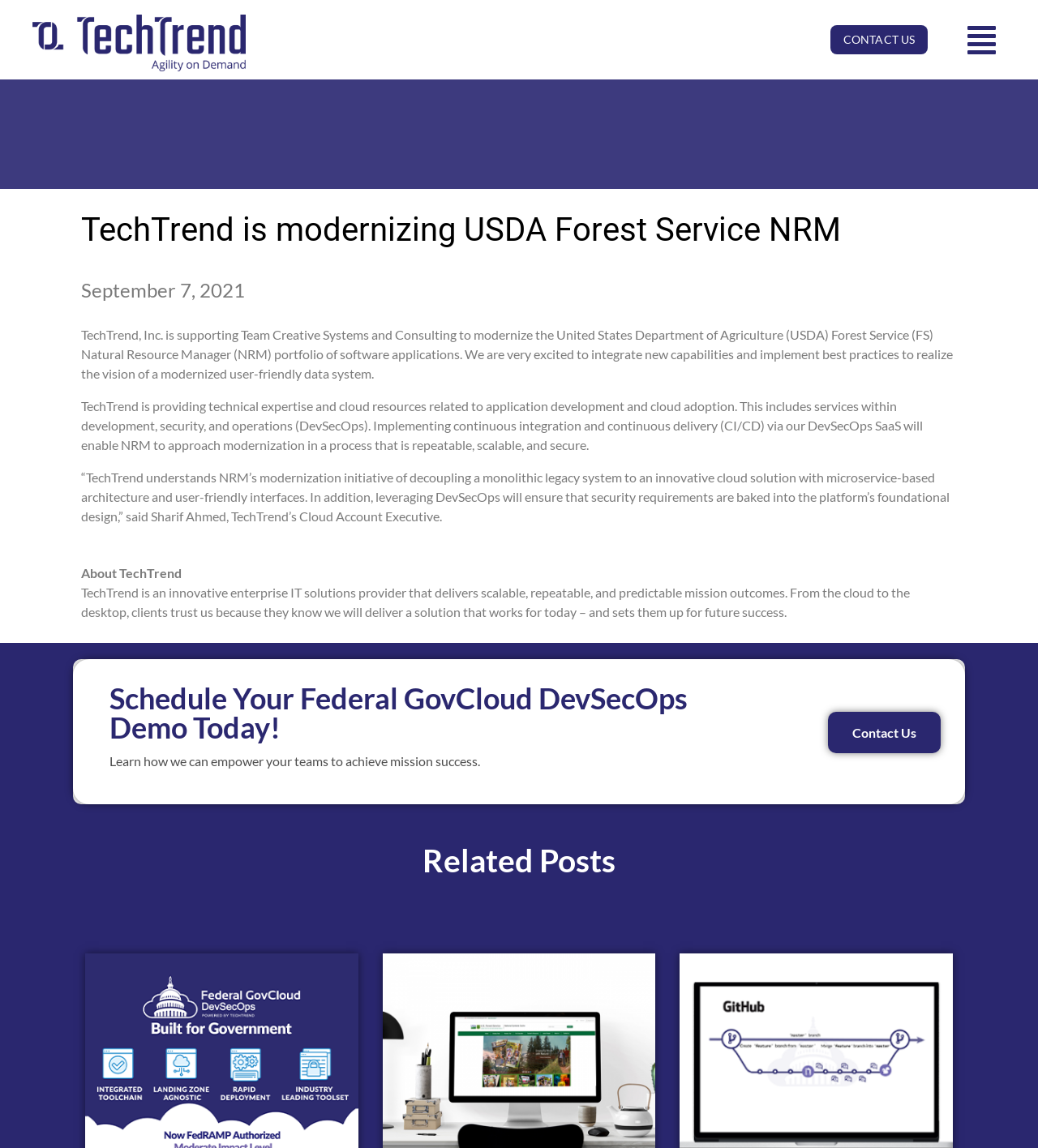What is TechTrend modernizing?
Please use the image to provide an in-depth answer to the question.

Based on the webpage content, TechTrend is modernizing the United States Department of Agriculture (USDA) Forest Service (FS) Natural Resource Manager (NRM) portfolio of software applications.